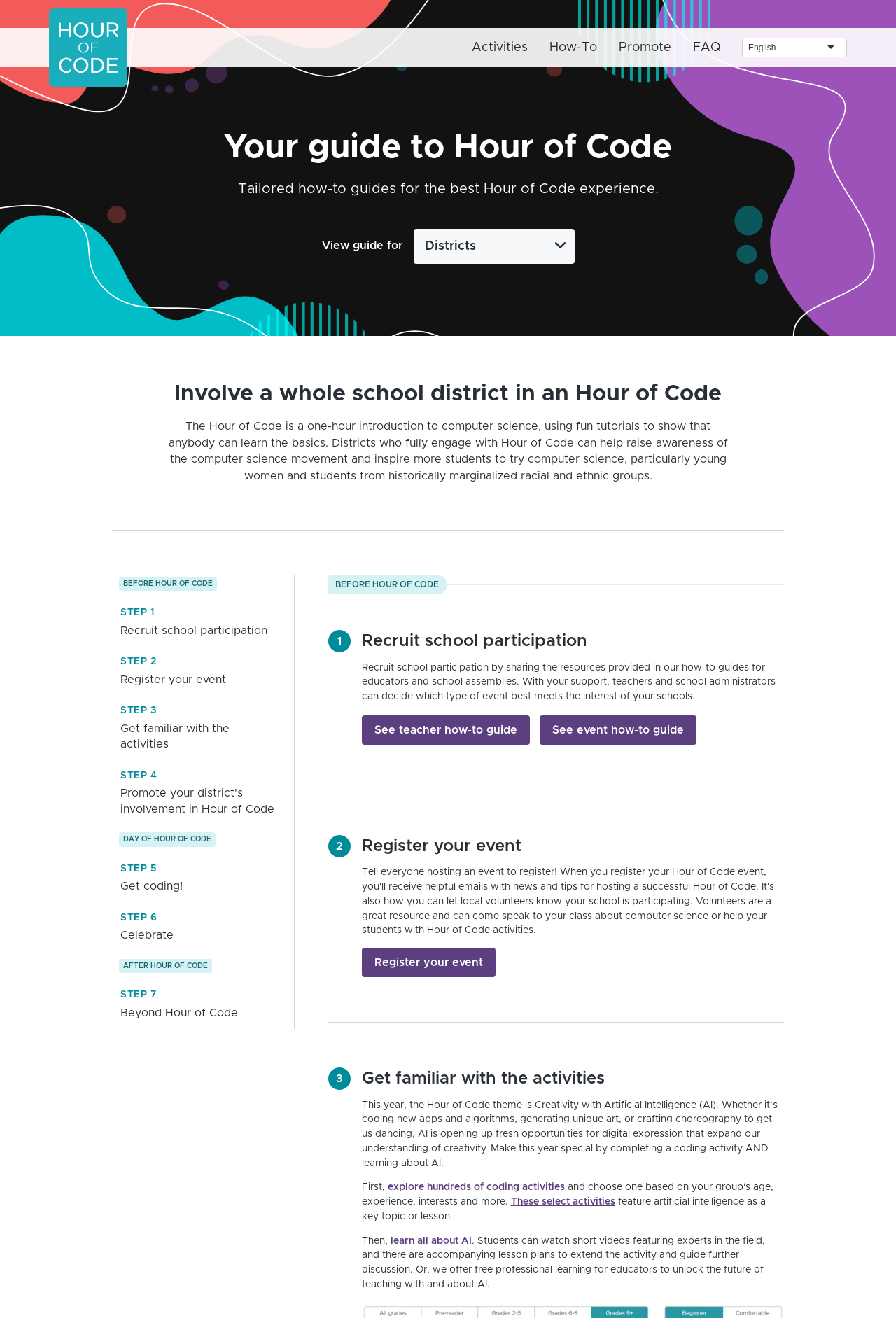Determine the bounding box coordinates of the section to be clicked to follow the instruction: "Learn all about AI". The coordinates should be given as four float numbers between 0 and 1, formatted as [left, top, right, bottom].

[0.436, 0.938, 0.526, 0.945]